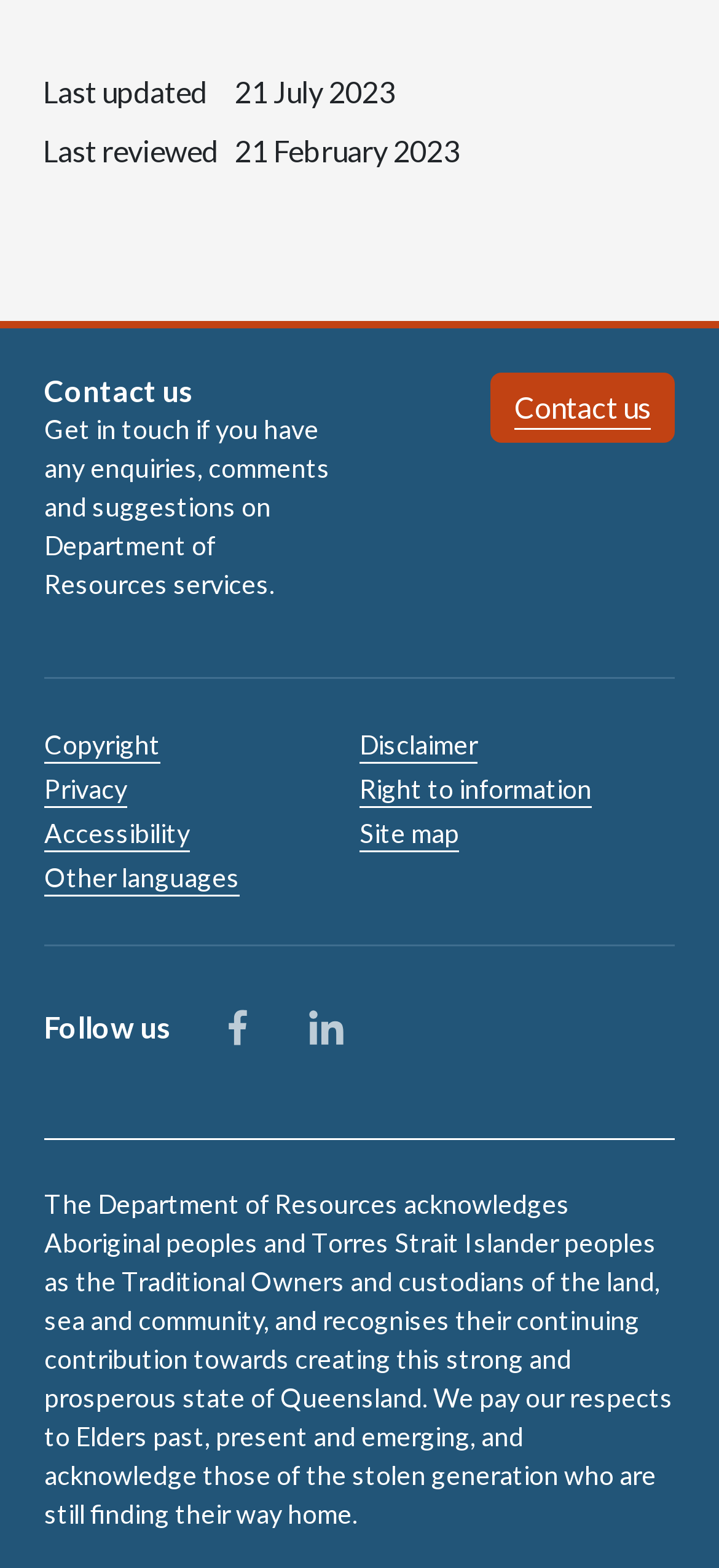Find the bounding box coordinates for the UI element that matches this description: "Privacy".

[0.062, 0.493, 0.177, 0.513]